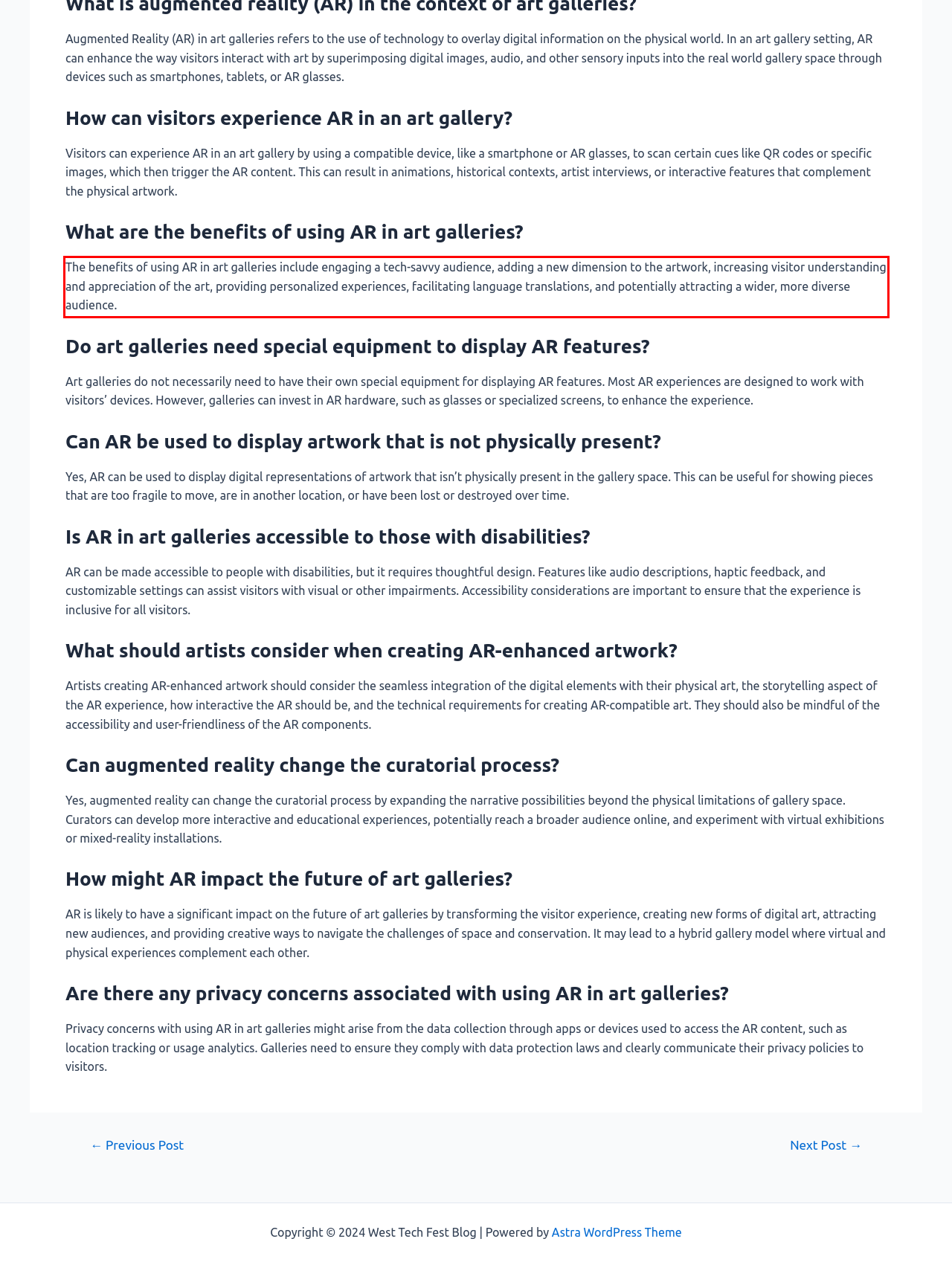Examine the webpage screenshot, find the red bounding box, and extract the text content within this marked area.

The benefits of using AR in art galleries include engaging a tech-savvy audience, adding a new dimension to the artwork, increasing visitor understanding and appreciation of the art, providing personalized experiences, facilitating language translations, and potentially attracting a wider, more diverse audience.